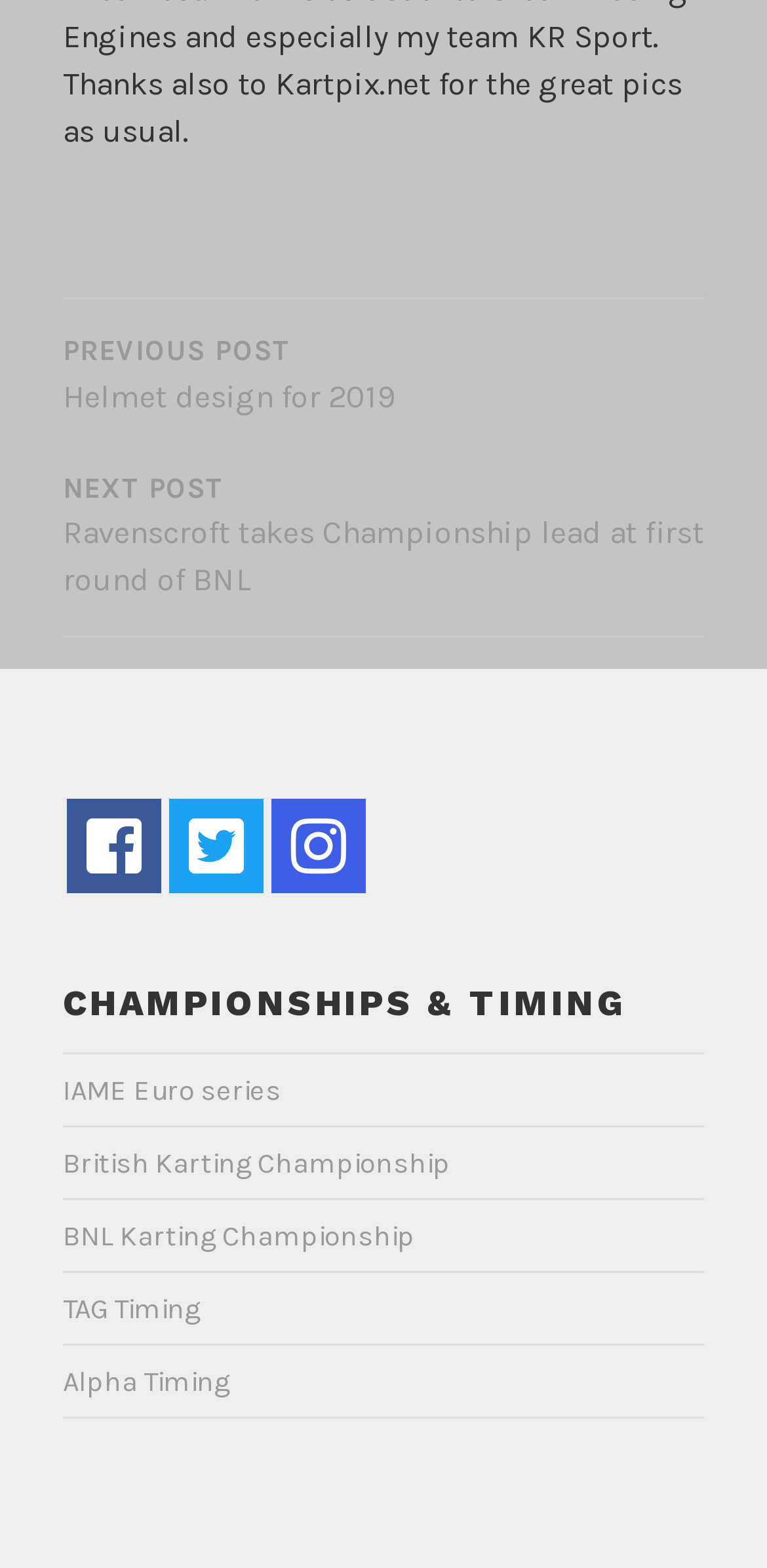Bounding box coordinates are specified in the format (top-left x, top-left y, bottom-right x, bottom-right y). All values are floating point numbers bounded between 0 and 1. Please provide the bounding box coordinate of the region this sentence describes: title="Instagram"

[0.354, 0.51, 0.477, 0.57]